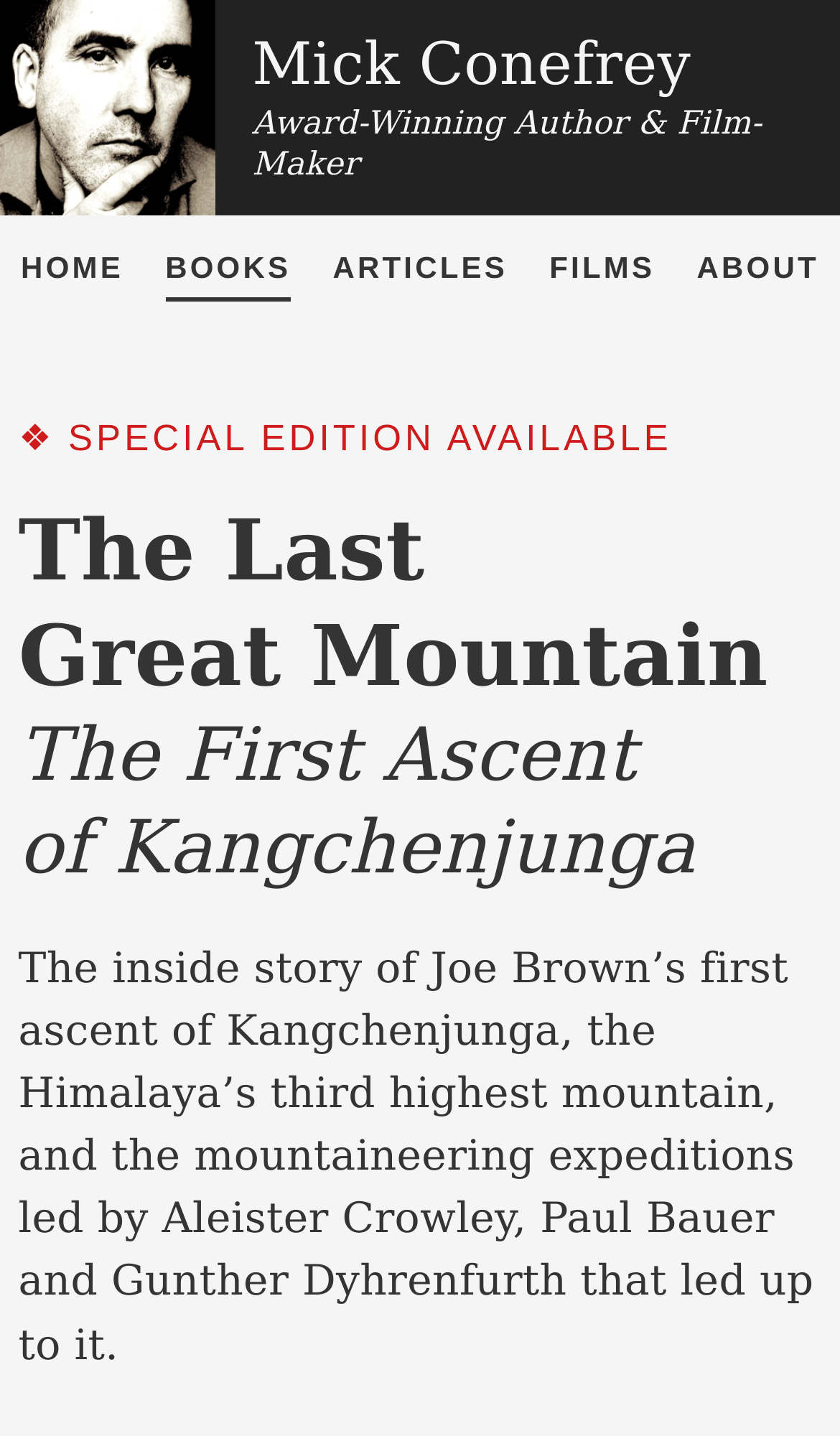How many links are in the banner?
Based on the content of the image, thoroughly explain and answer the question.

I counted the number of link elements within the banner element, which are 'HOME', 'BOOKS', 'ARTICLES', 'FILMS', and 'ABOUT'.